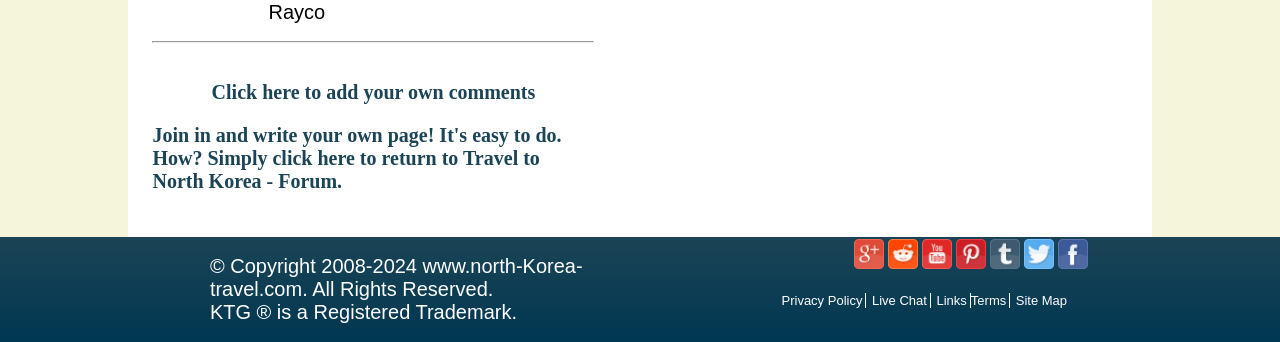Carefully examine the image and provide an in-depth answer to the question: What is the copyright year range of the website?

The copyright year range of the website is mentioned in the StaticText element with ID 122 at the bottom of the webpage, which states '© Copyright 2008-2024 www.north-Korea-travel.com. All Rights Reserved.'